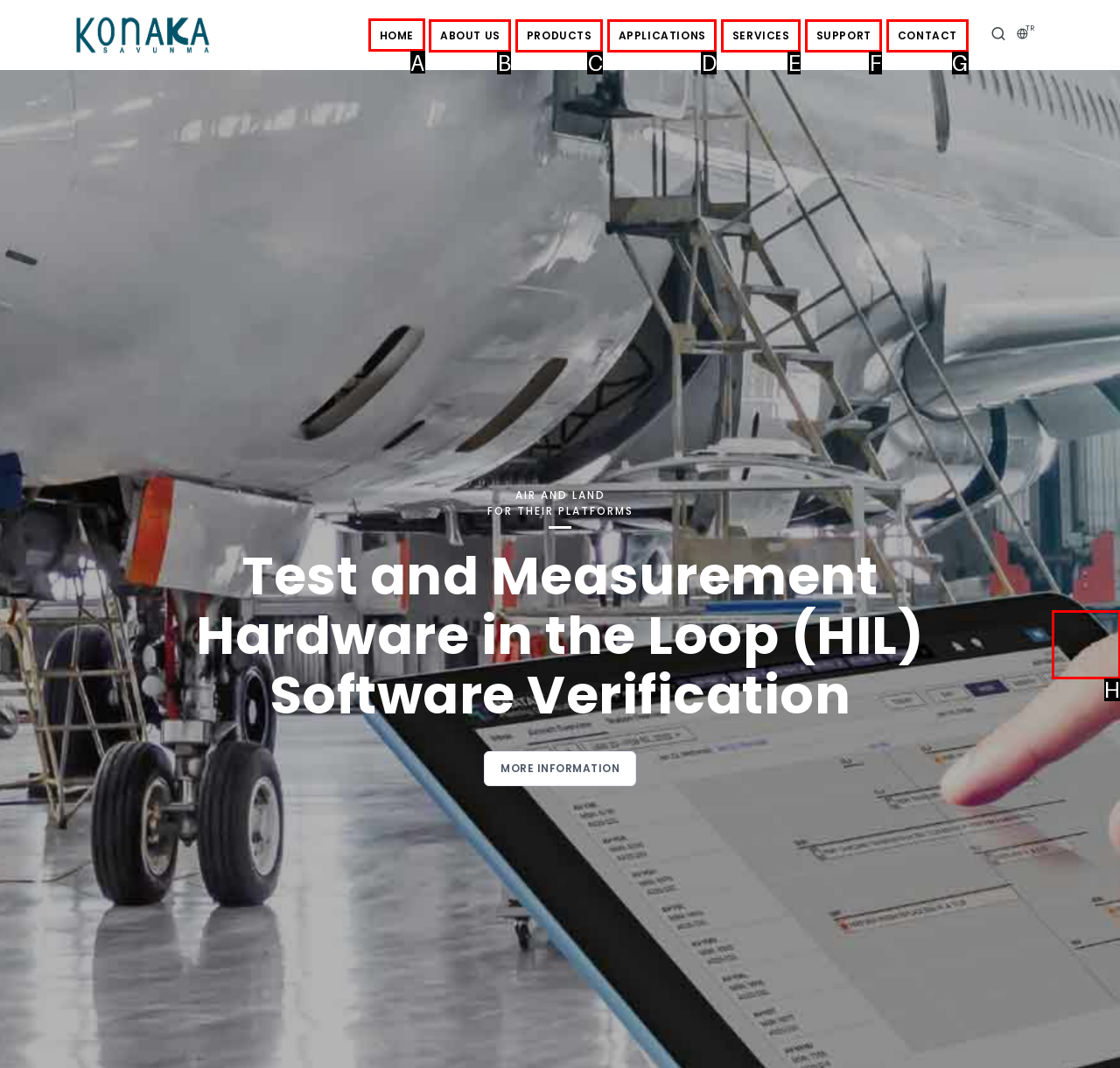Select the letter of the option that should be clicked to achieve the specified task: go to home page. Respond with just the letter.

A